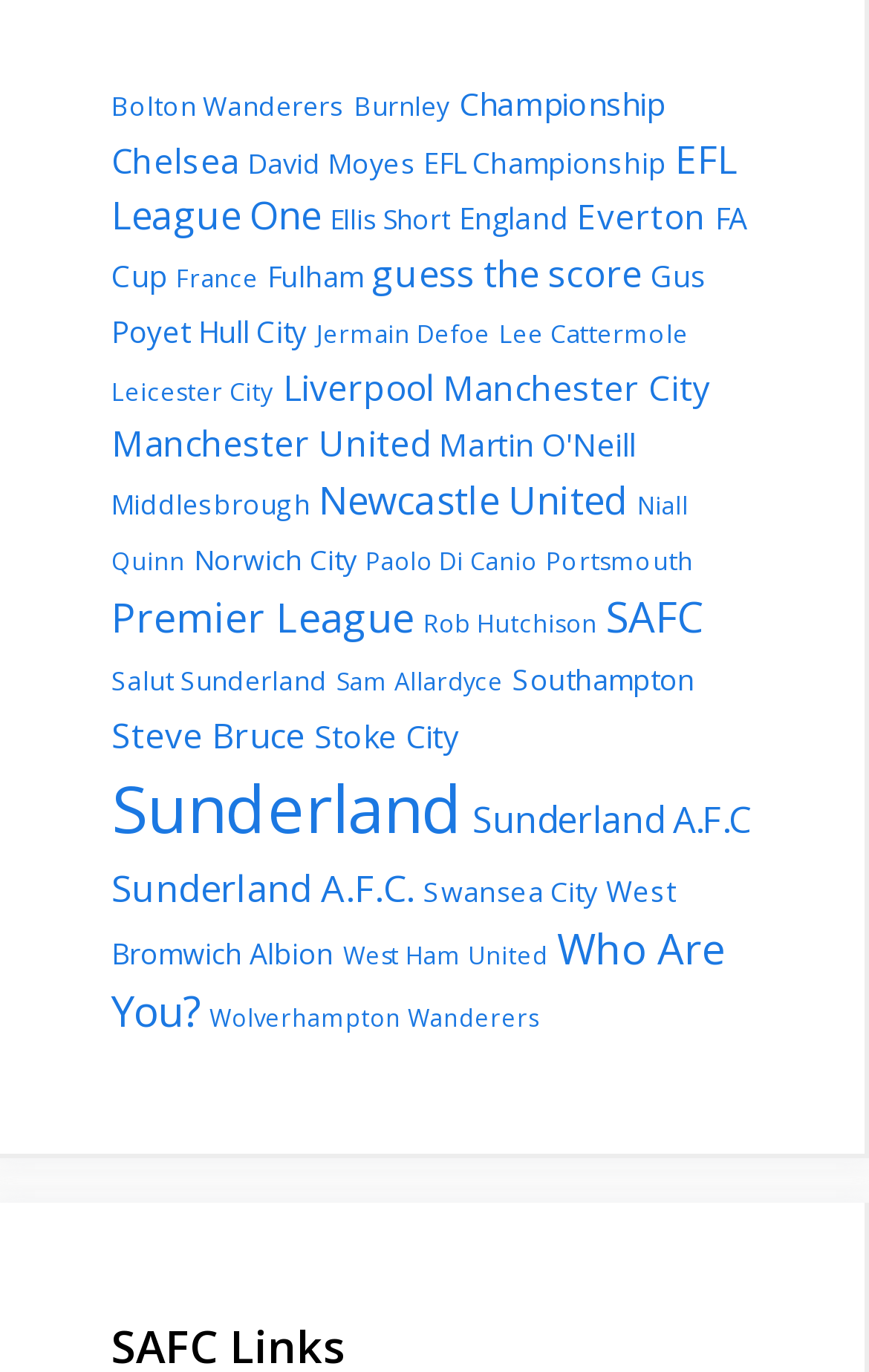Determine the bounding box coordinates of the clickable area required to perform the following instruction: "Visit the Everton team page". The coordinates should be represented as four float numbers between 0 and 1: [left, top, right, bottom].

[0.664, 0.142, 0.813, 0.174]